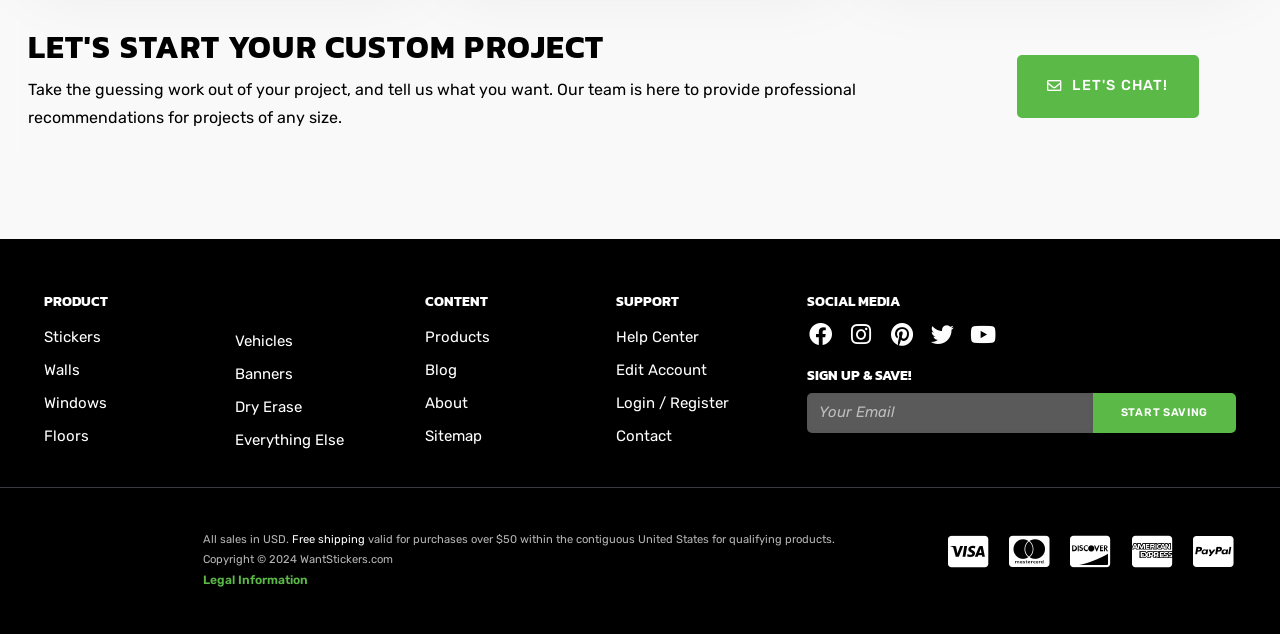Please look at the image and answer the question with a detailed explanation: What social media platforms is this website present on?

This website is present on various social media platforms, including Facebook, Instagram, Pinterest, Twitter, and Youtube, as indicated by the social media links in the footer section.